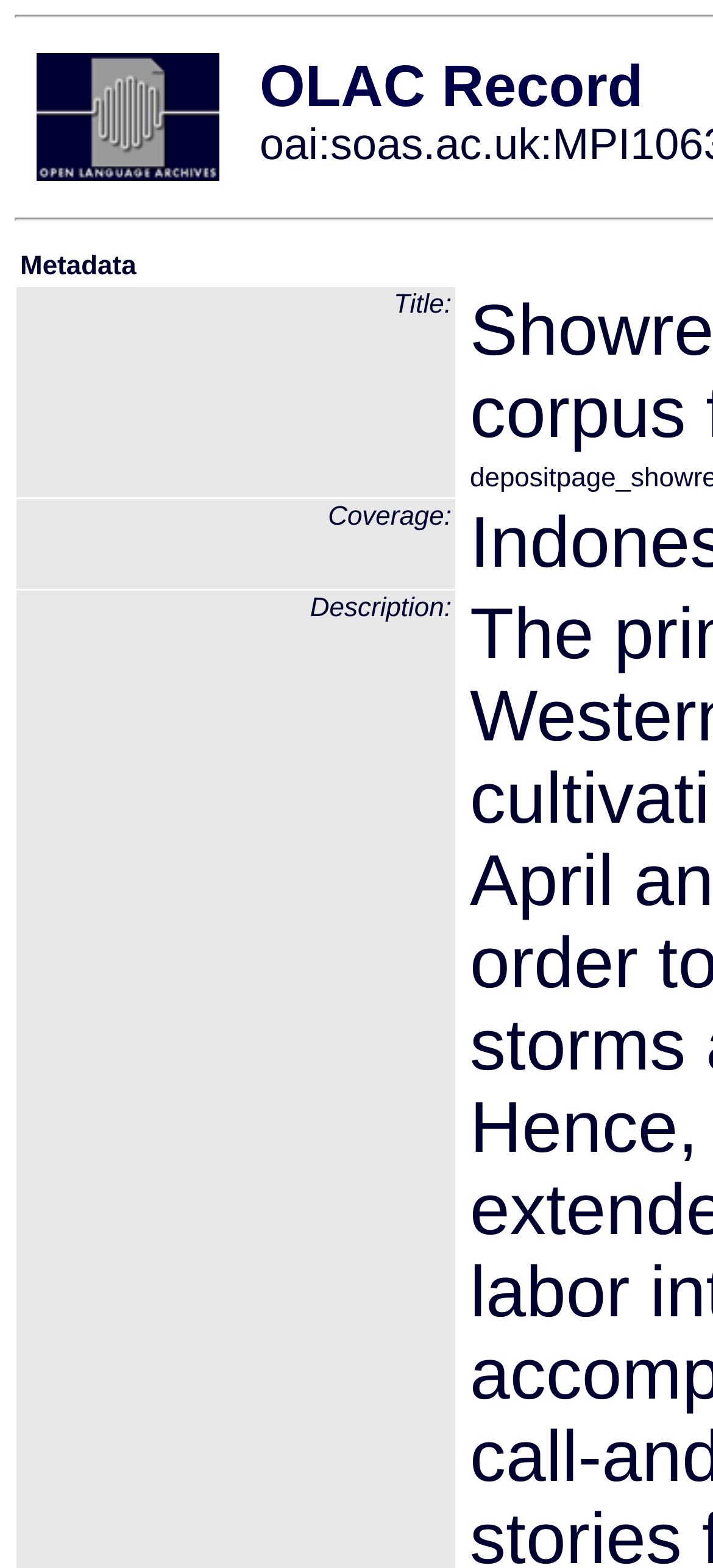Respond concisely with one word or phrase to the following query:
What is the purpose of the gridcell elements?

Displaying information